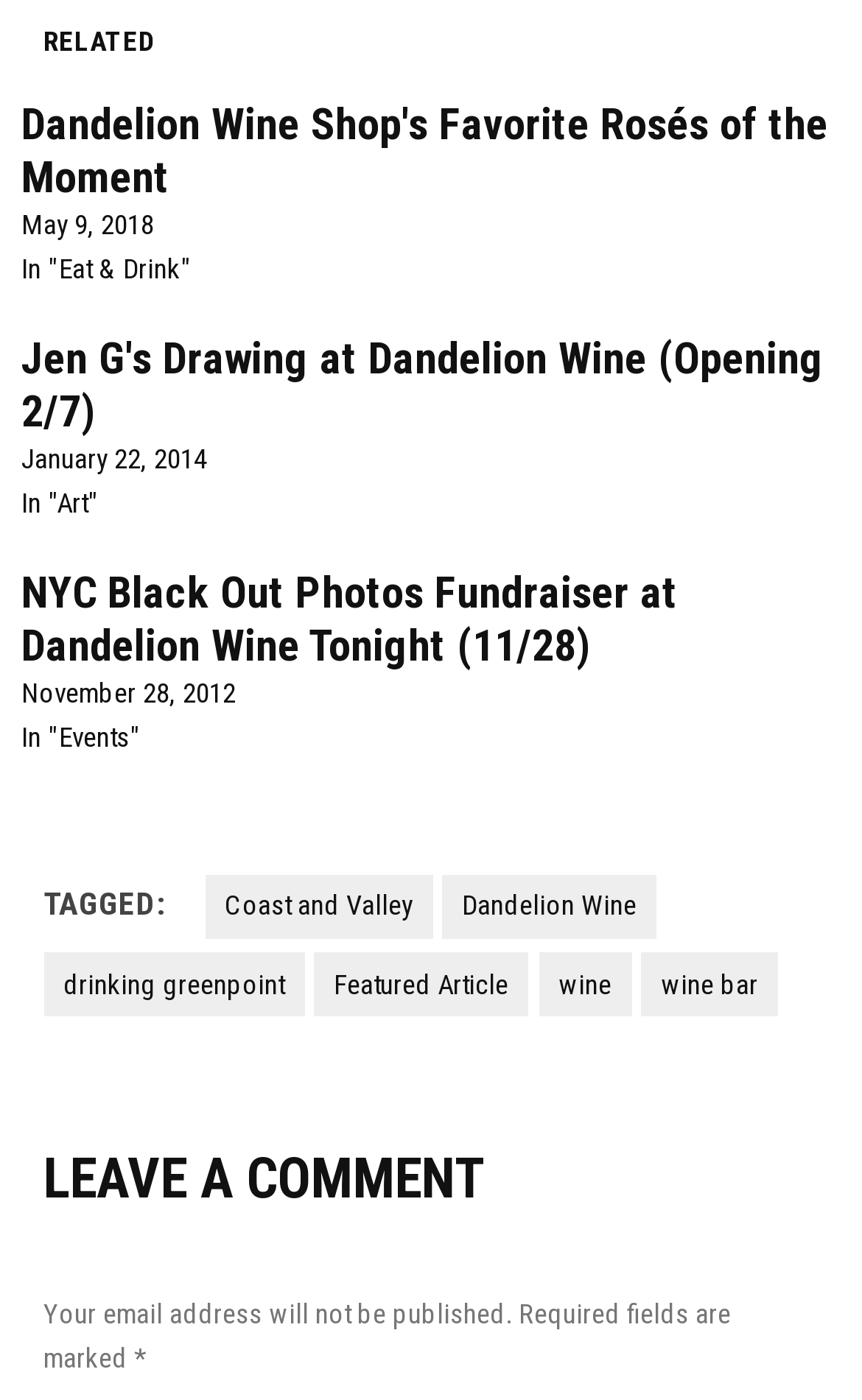Show the bounding box coordinates of the element that should be clicked to complete the task: "Click on 'NYC Black Out Photos Fundraiser at Dandelion Wine Tonight (11/28)'".

[0.024, 0.404, 0.786, 0.48]